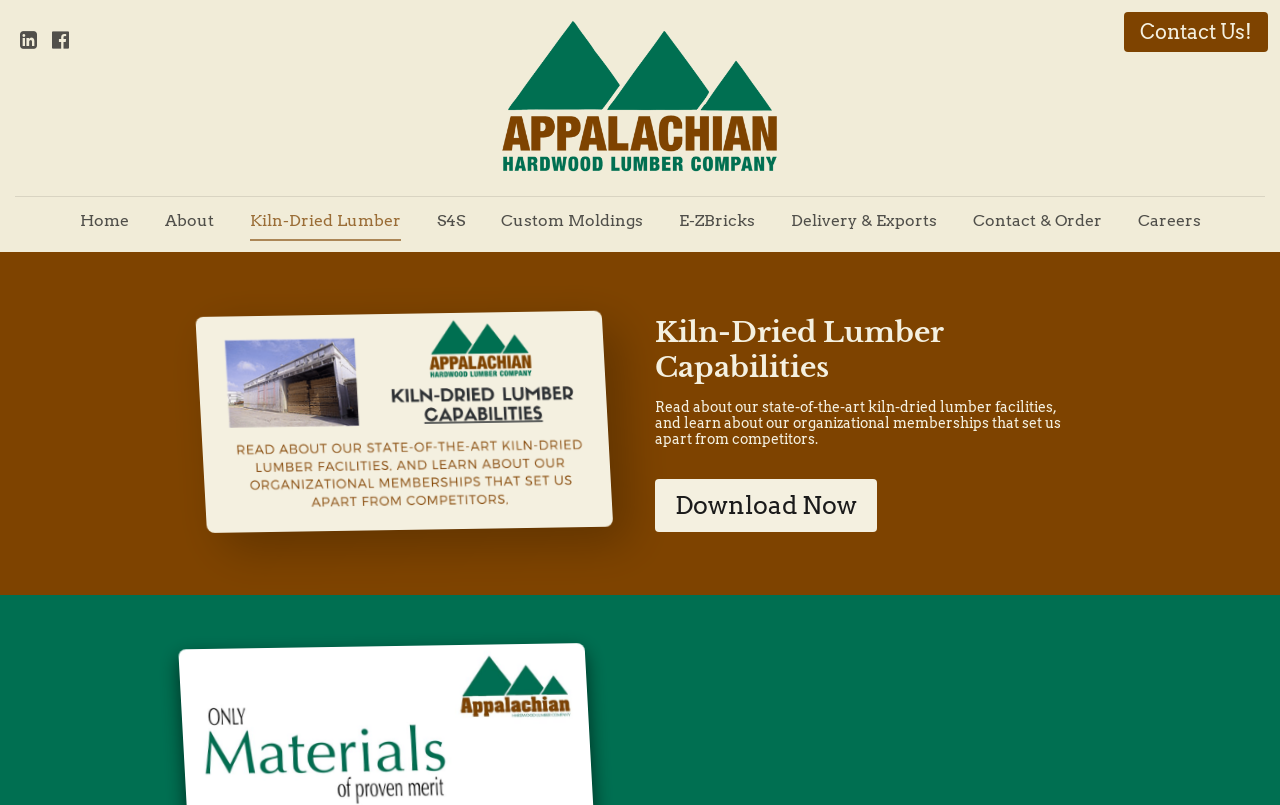Please specify the bounding box coordinates of the area that should be clicked to accomplish the following instruction: "Go to About page". The coordinates should consist of four float numbers between 0 and 1, i.e., [left, top, right, bottom].

[0.116, 0.25, 0.179, 0.299]